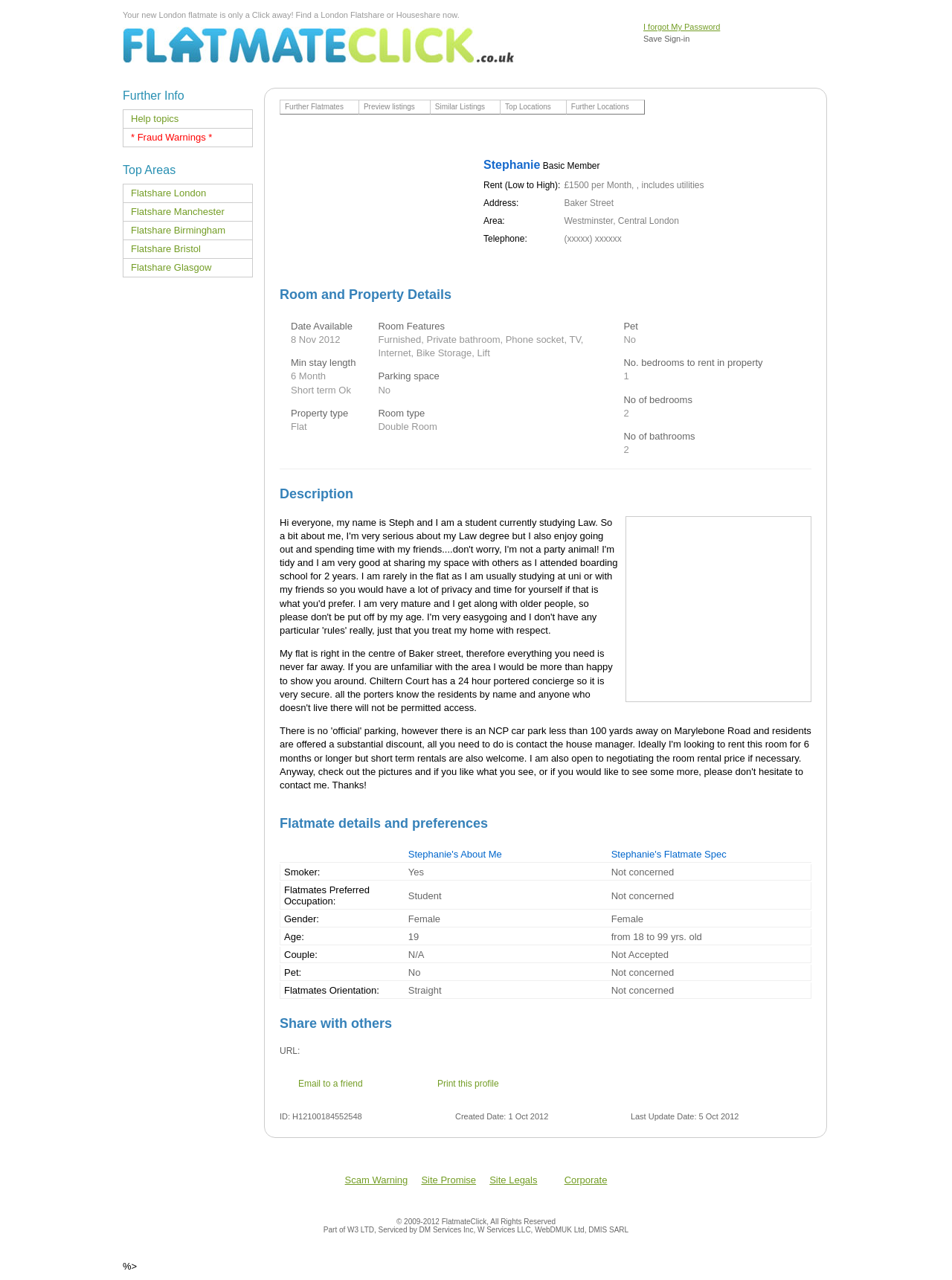Please study the image and answer the question comprehensively:
What is the rent of the room?

I found the answer by looking at the table with the room details, where it says 'Rent (Low to High): £1500 per Month, includes utilities'.